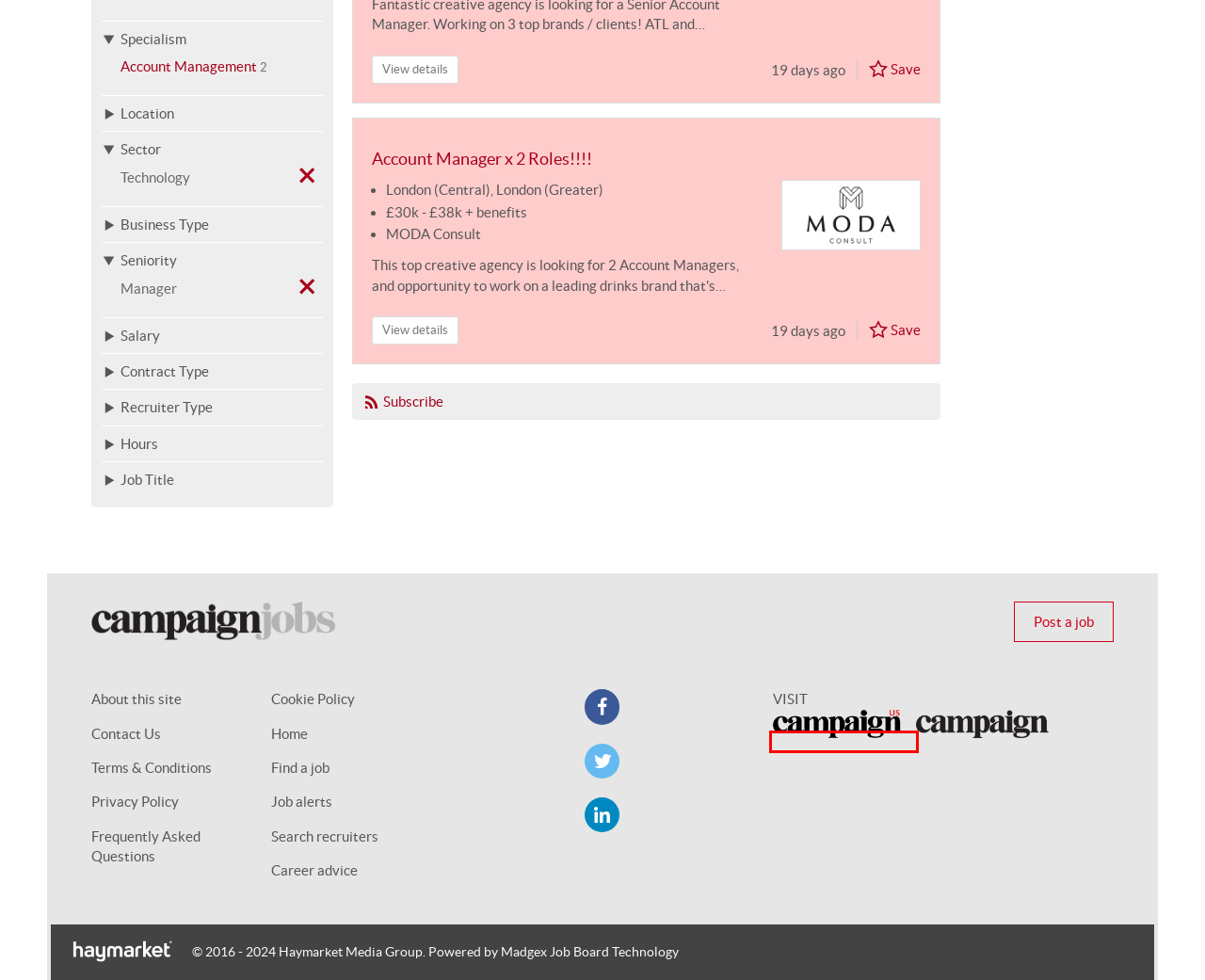You are provided a screenshot of a webpage featuring a red bounding box around a UI element. Choose the webpage description that most accurately represents the new webpage after clicking the element within the red bounding box. Here are the candidates:
A. Campaign
B. Privacy Notice - Haymarket
C. Campaign Jobs | Pricing
D. Careers Advice | Campaign
E. Home
F. Campaign Jobs | Recruiter Services
G. Advertising Account Management Technology Manager jobs
H. Job Search RSS

E